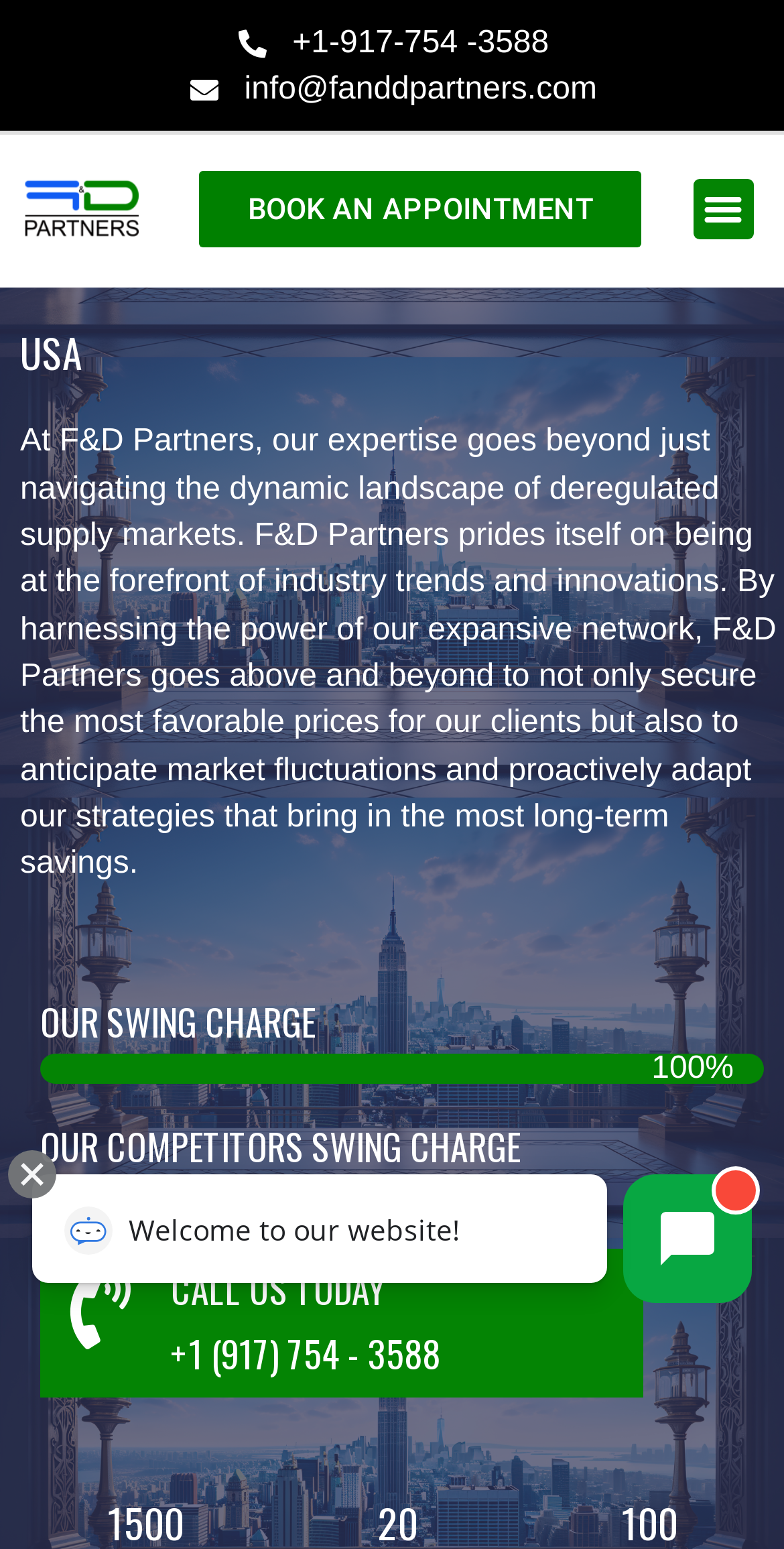Based on the element description: "Call us today", identify the bounding box coordinates for this UI element. The coordinates must be four float numbers between 0 and 1, listed as [left, top, right, bottom].

[0.218, 0.815, 0.49, 0.849]